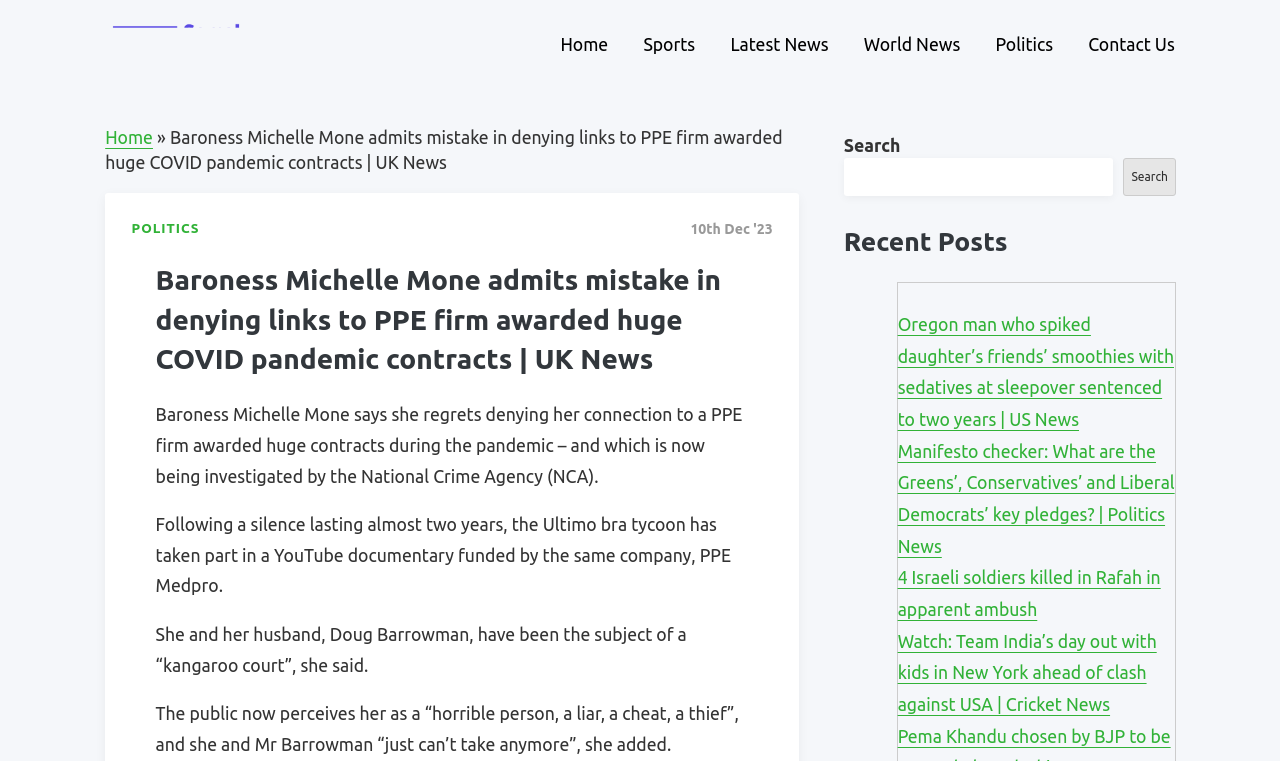What is the title of the section below the main news article?
Using the image as a reference, answer the question with a short word or phrase.

Recent Posts